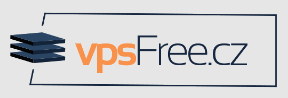Provide your answer to the question using just one word or phrase: What color is 'Free.cz' highlighted in?

Bright orange